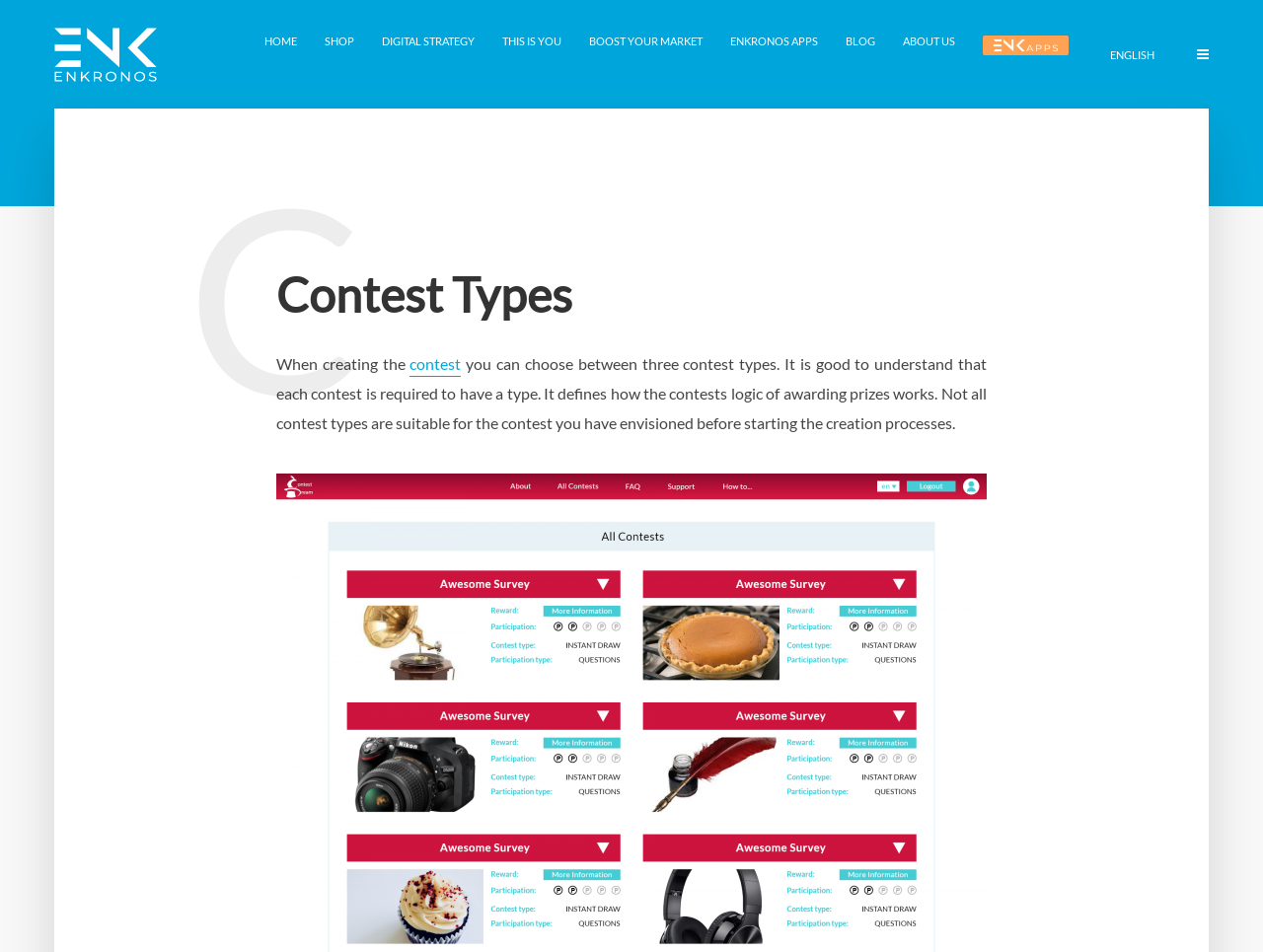Write a detailed summary of the webpage.

The webpage is about contest types, specifically explaining the importance of choosing a contest type when creating a contest. At the top left corner, there is a logo of "Enkronos" with a link to the homepage. Next to the logo, there is a navigation menu with 9 links: "HOME", "SHOP", "DIGITAL STRATEGY", "THIS IS YOU", "BOOST YOUR MARKET", "ENKRONOS APPS", "BLOG", "ABOUT US", and an empty link with a flag icon. The navigation menu spans across the top of the page.

Below the navigation menu, there is a header section with a heading "Contest Types" in the center. Under the header, there is a paragraph of text that explains the concept of contest types, stating that each contest requires a type, which defines how the contest logic of awarding prizes works. The text also mentions that not all contest types are suitable for every contest.

There are no images on the page except for the logo and the flag icon. The overall content is focused on providing information about contest types, with a clear and concise explanation.